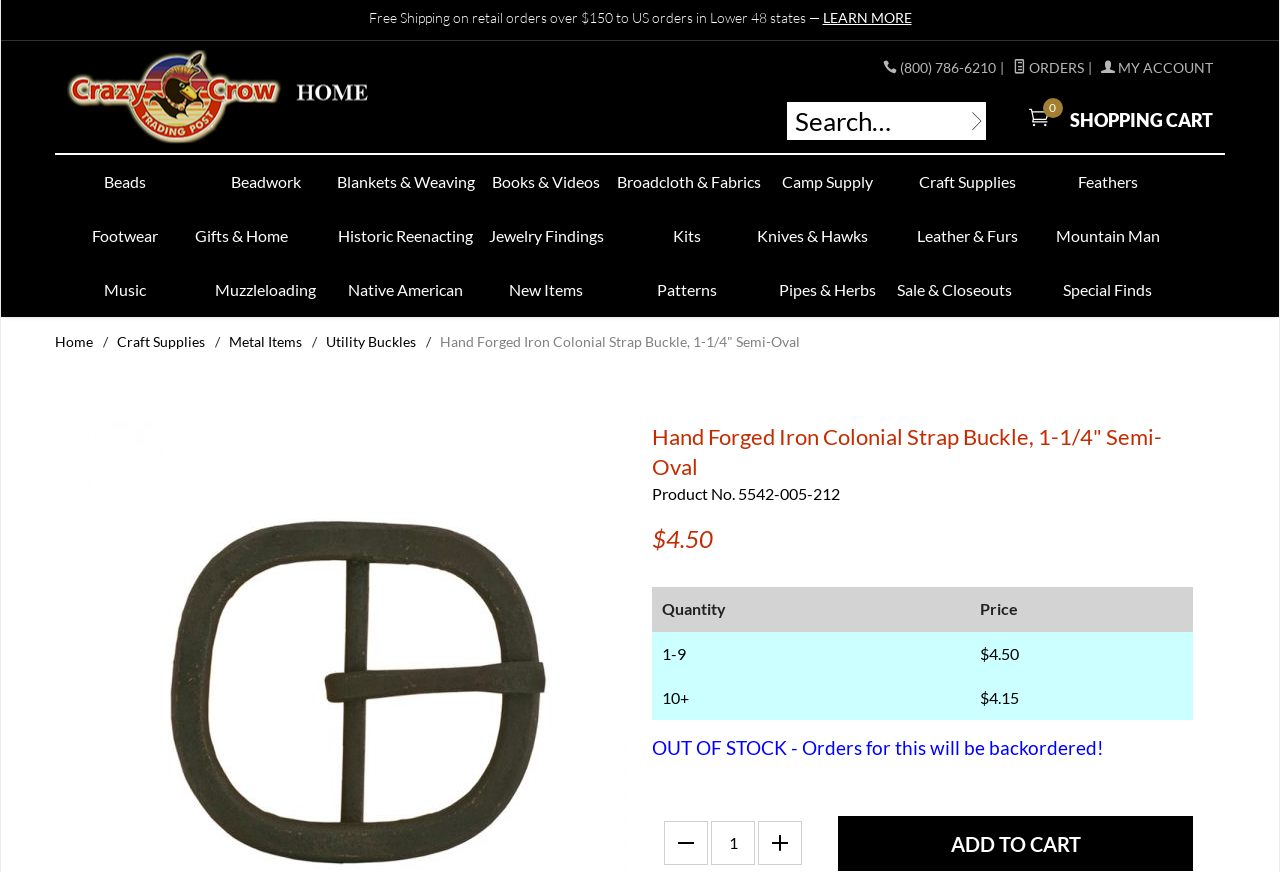What is the current status of the Hand Forged Iron Colonial Strap Buckle?
Provide a one-word or short-phrase answer based on the image.

OUT OF STOCK